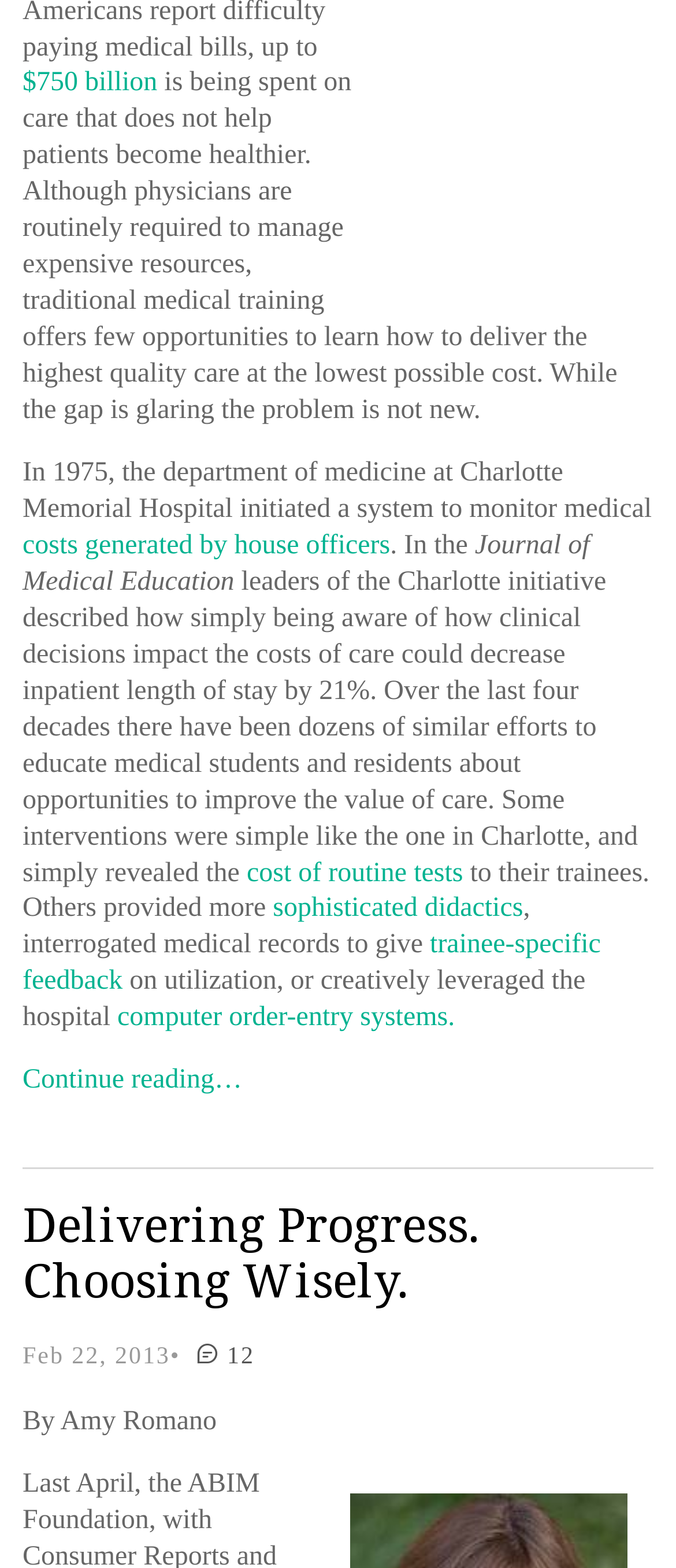What percentage decrease in inpatient length of stay was achieved?
Refer to the image and provide a one-word or short phrase answer.

21%